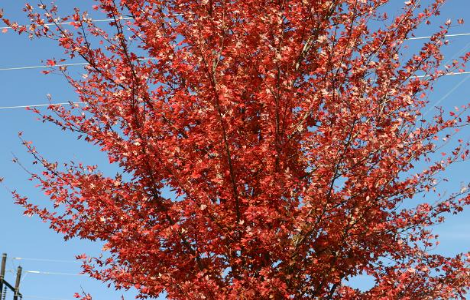What is the primary focus of the gardening newsletter?
Using the information from the image, give a concise answer in one word or a short phrase.

Tree selection